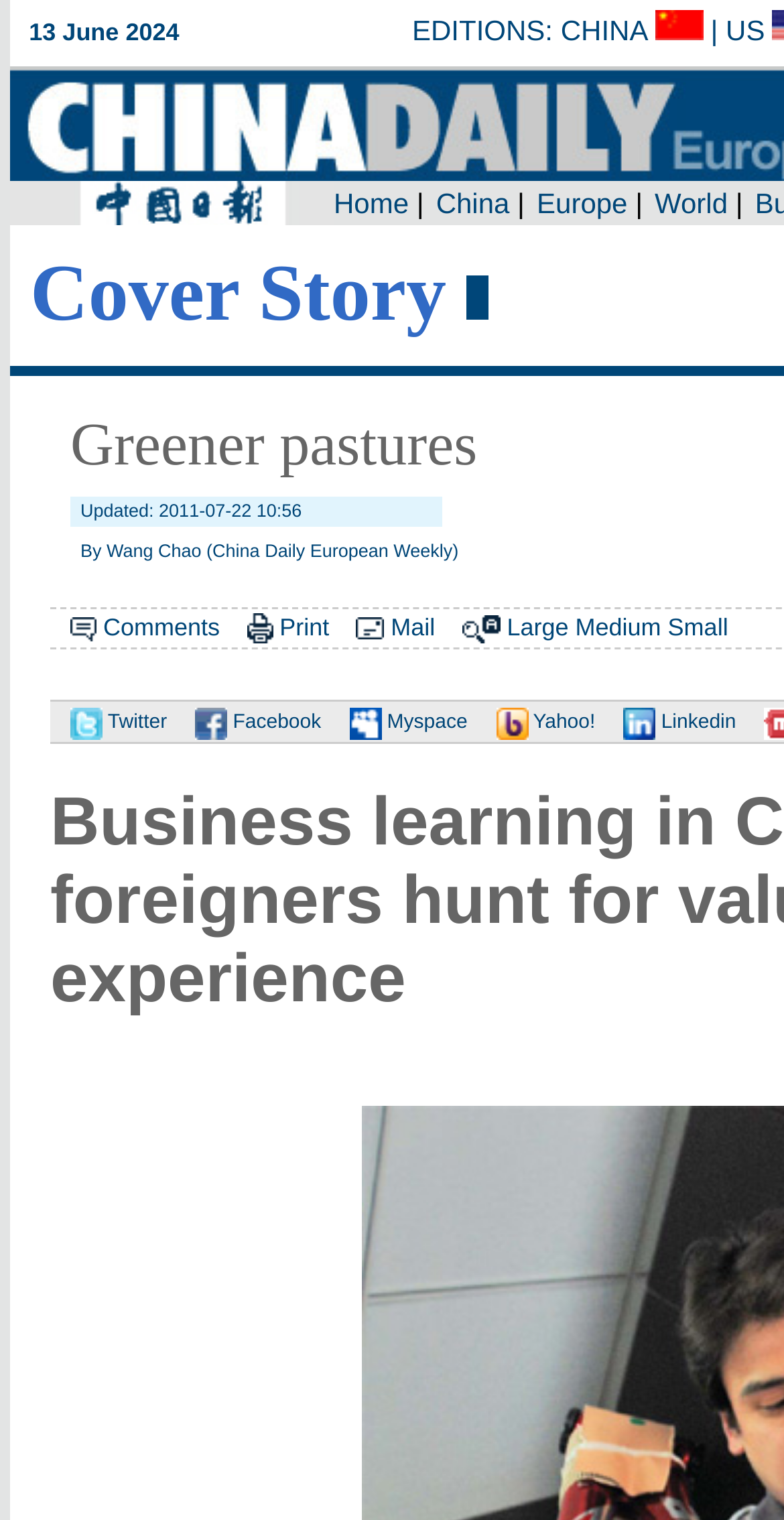Summarize the webpage in an elaborate manner.

The webpage appears to be an article page, with a focus on business learning in China. At the top, there is a heading "Cover Story" followed by a brief subtitle. Below this, there is a timestamp "Updated: 2011-07-22 10:56" indicating when the article was last updated.

To the right of the timestamp, there are several small images and links, including "Comments", "Print", "Mail", and different font size options. These links and images are aligned horizontally and are positioned near the top of the page.

Further down, there are social media links, including "Twitter", "Facebook", "Myspace", "Yahoo!", and "Linkedin", each accompanied by a small icon. These links are also aligned horizontally and are positioned below the article's main content.

The main content of the article appears to be a news story or feature about business learning in China, with foreigners seeking valuable cross-border experience. The text is likely to be a detailed report or analysis of this trend.